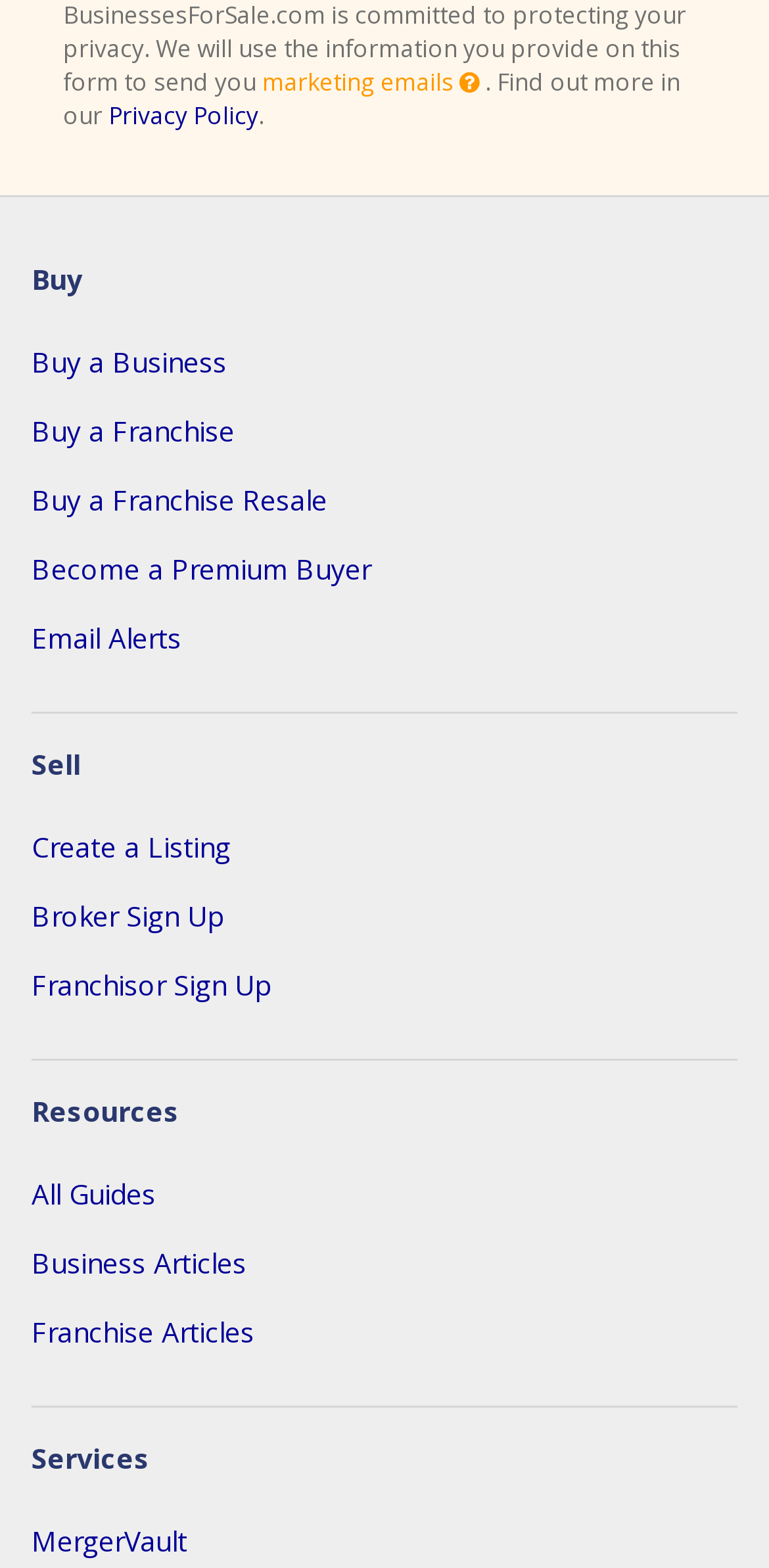Please identify the coordinates of the bounding box that should be clicked to fulfill this instruction: "Use MergerVault service".

[0.041, 0.971, 0.959, 0.995]